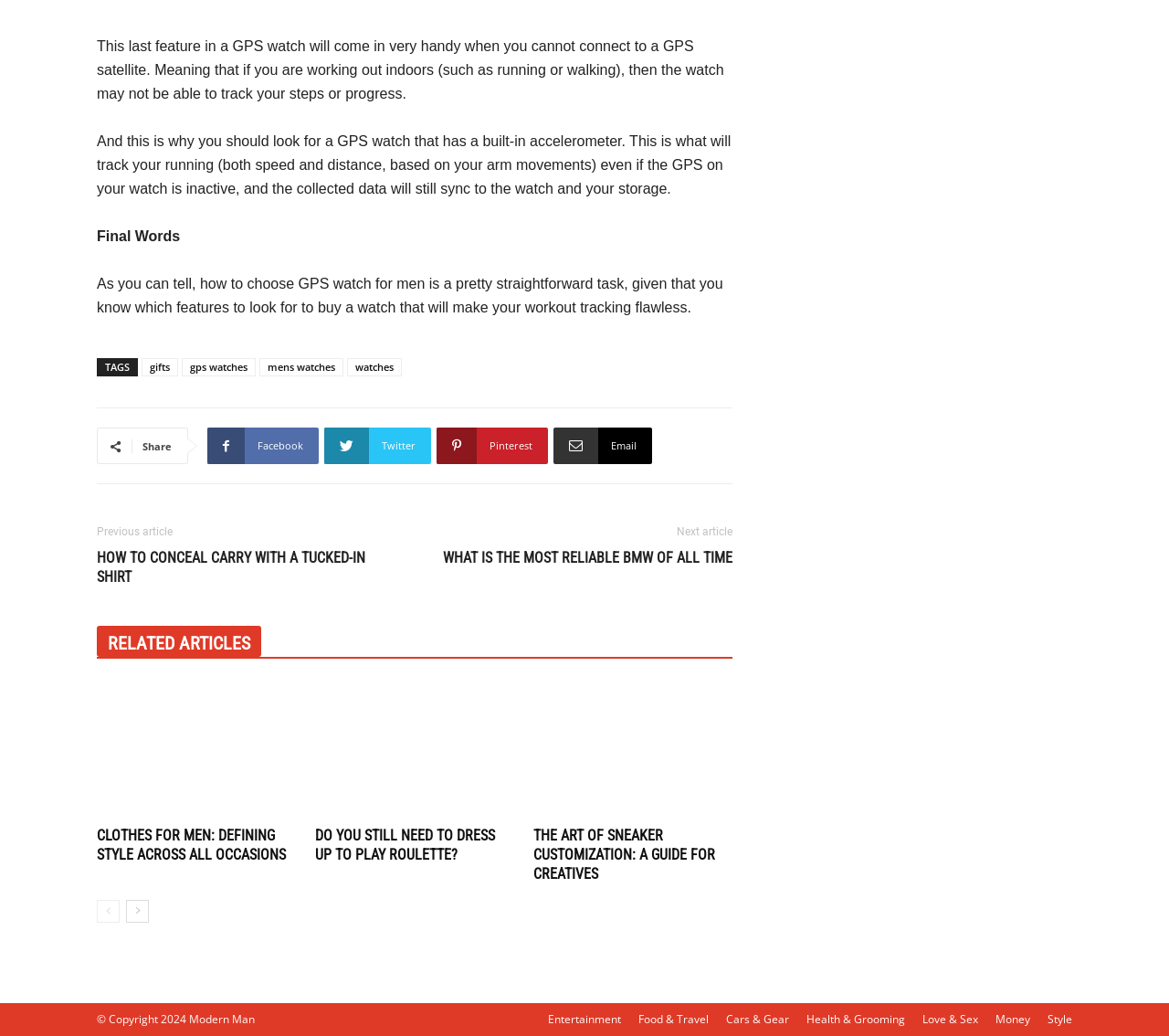Provide a brief response using a word or short phrase to this question:
What is the purpose of a built-in accelerometer in a GPS watch?

track running speed and distance